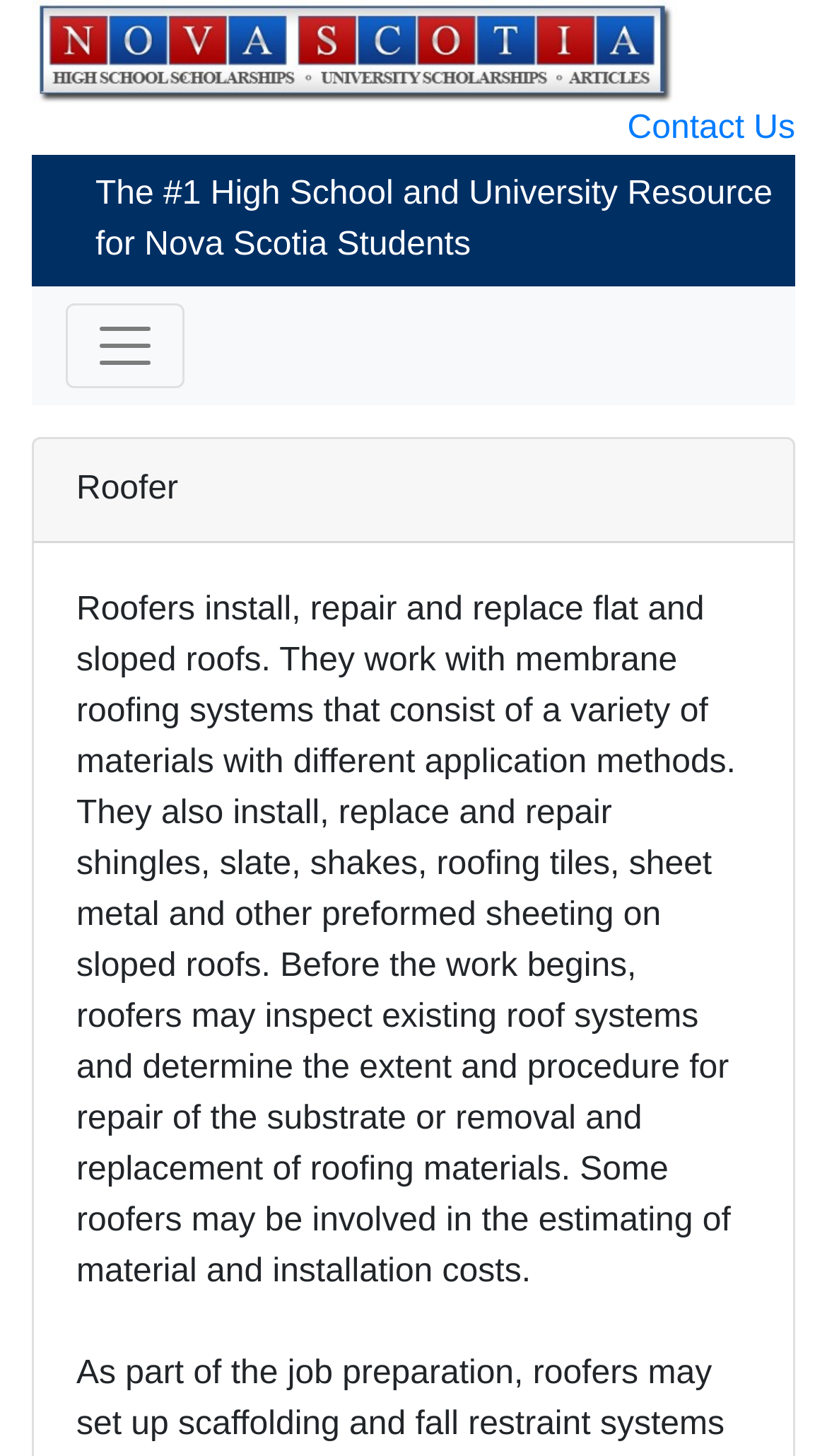What is the name of the resource for Nova Scotia students?
Please describe in detail the information shown in the image to answer the question.

The text content mentions that the resource is for Nova Scotia students, and the link 'Nova Scotia Scholarships' is present at the top of the page, indicating that it is the name of the resource.